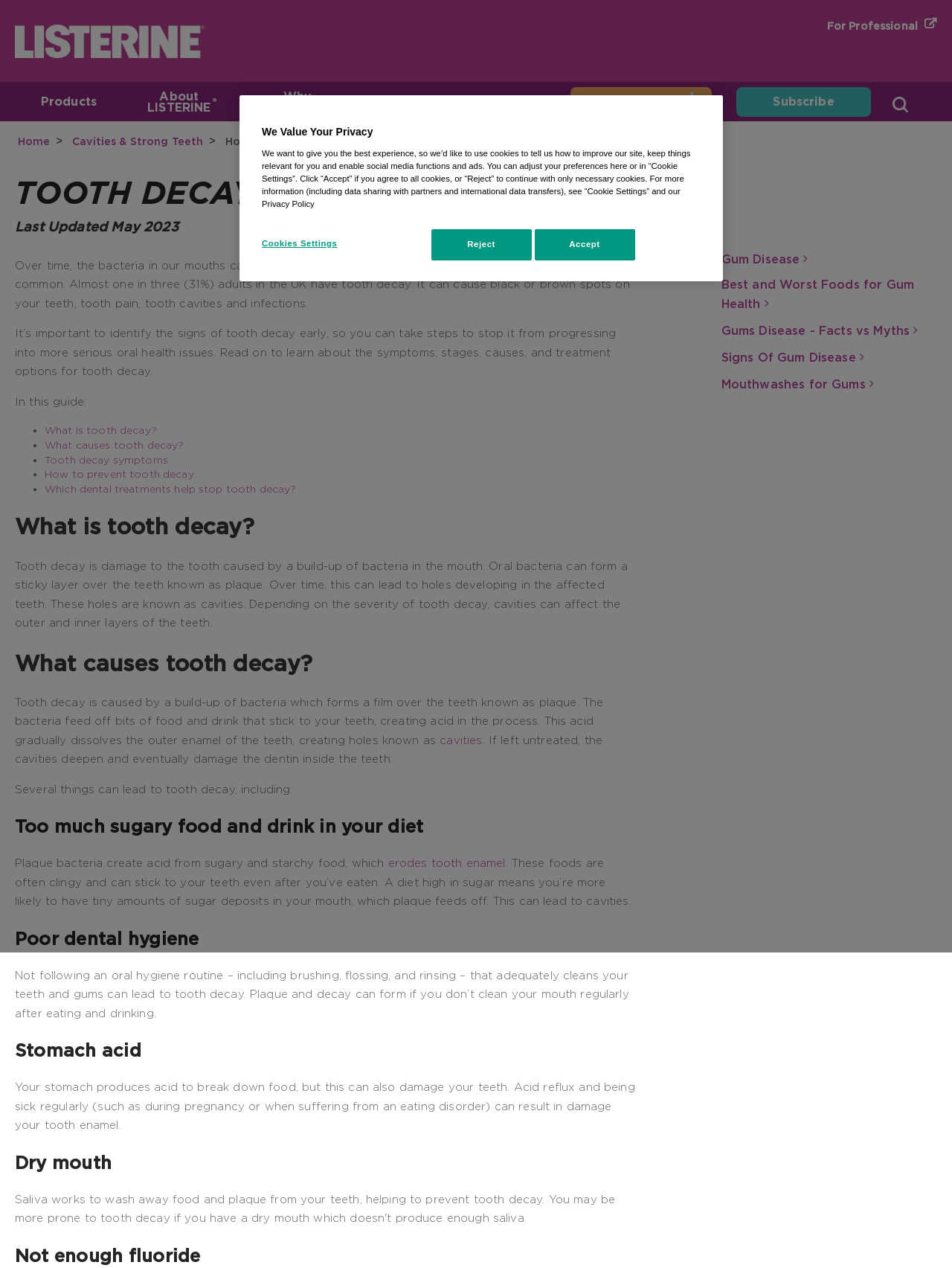Please identify the bounding box coordinates of the element that needs to be clicked to execute the following command: "Click the 'Products' menu item". Provide the bounding box using four float numbers between 0 and 1, formatted as [left, top, right, bottom].

[0.023, 0.065, 0.122, 0.096]